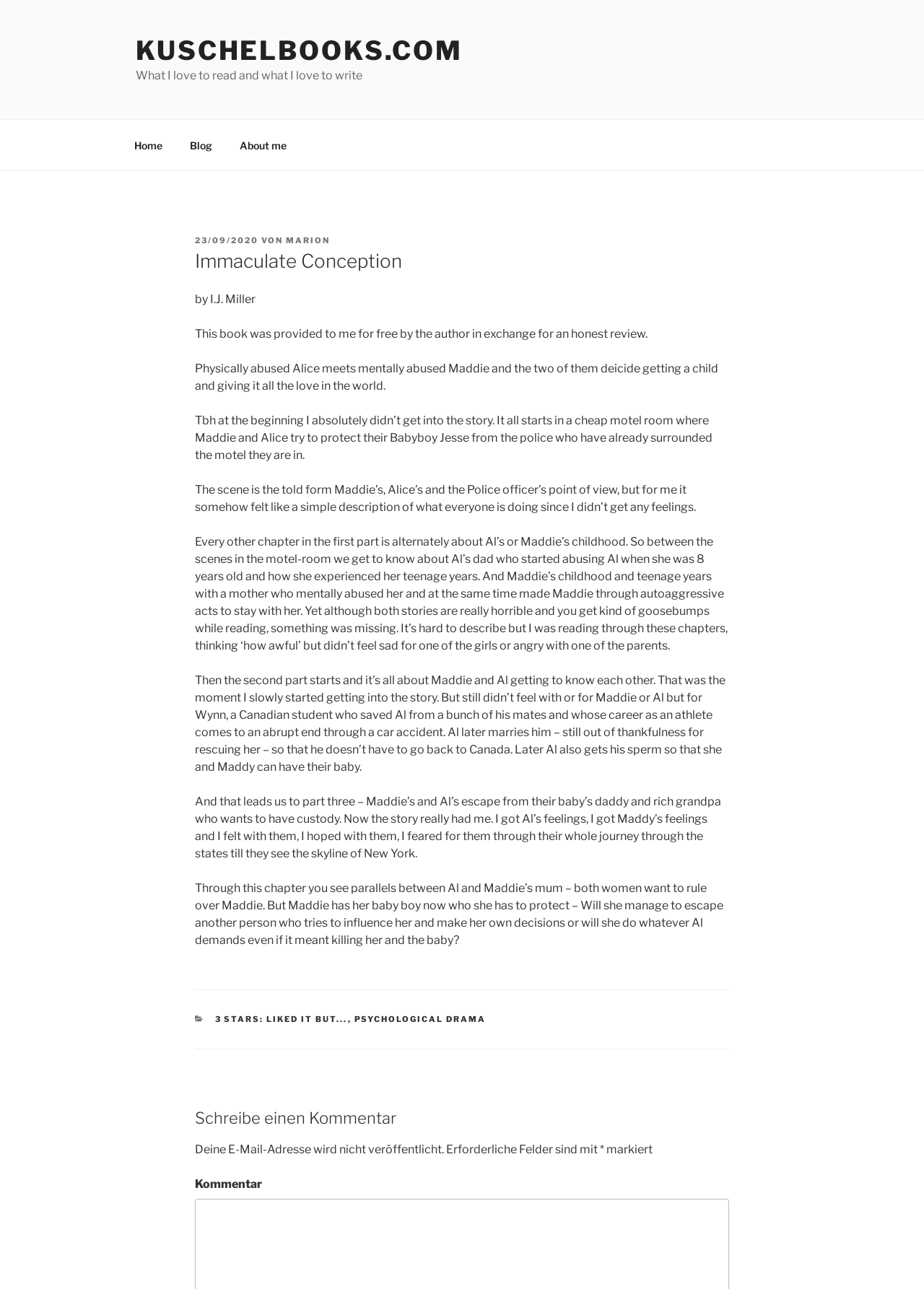What is the category of the book?
Identify the answer in the screenshot and reply with a single word or phrase.

PSYCHOLOGICAL DRAMA